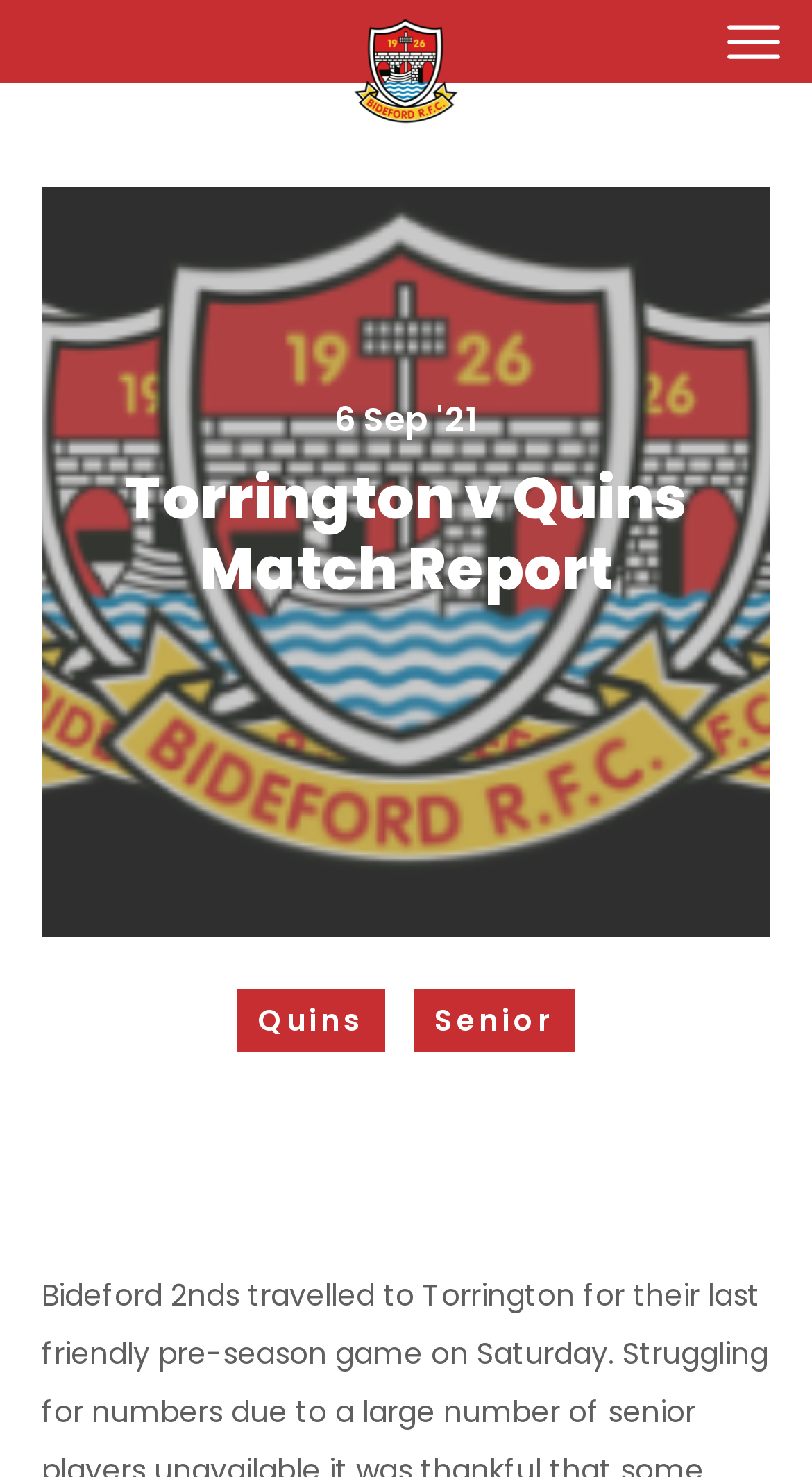Please predict the bounding box coordinates of the element's region where a click is necessary to complete the following instruction: "Check the Fixtures 2023/24". The coordinates should be represented by four float numbers between 0 and 1, i.e., [left, top, right, bottom].

[0.103, 0.176, 0.459, 0.209]